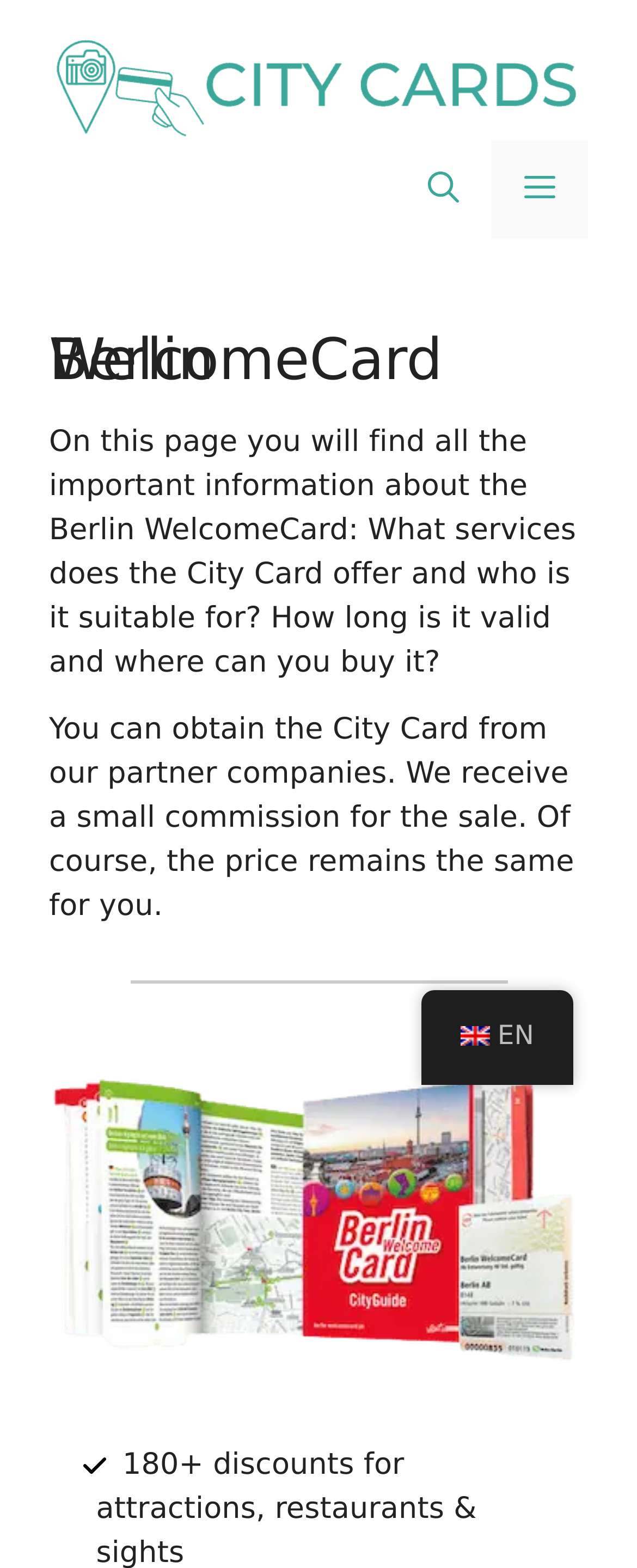Extract the bounding box coordinates of the UI element described by: "aria-label="Suche öffnen"". The coordinates should include four float numbers ranging from 0 to 1, e.g., [left, top, right, bottom].

[0.621, 0.09, 0.772, 0.152]